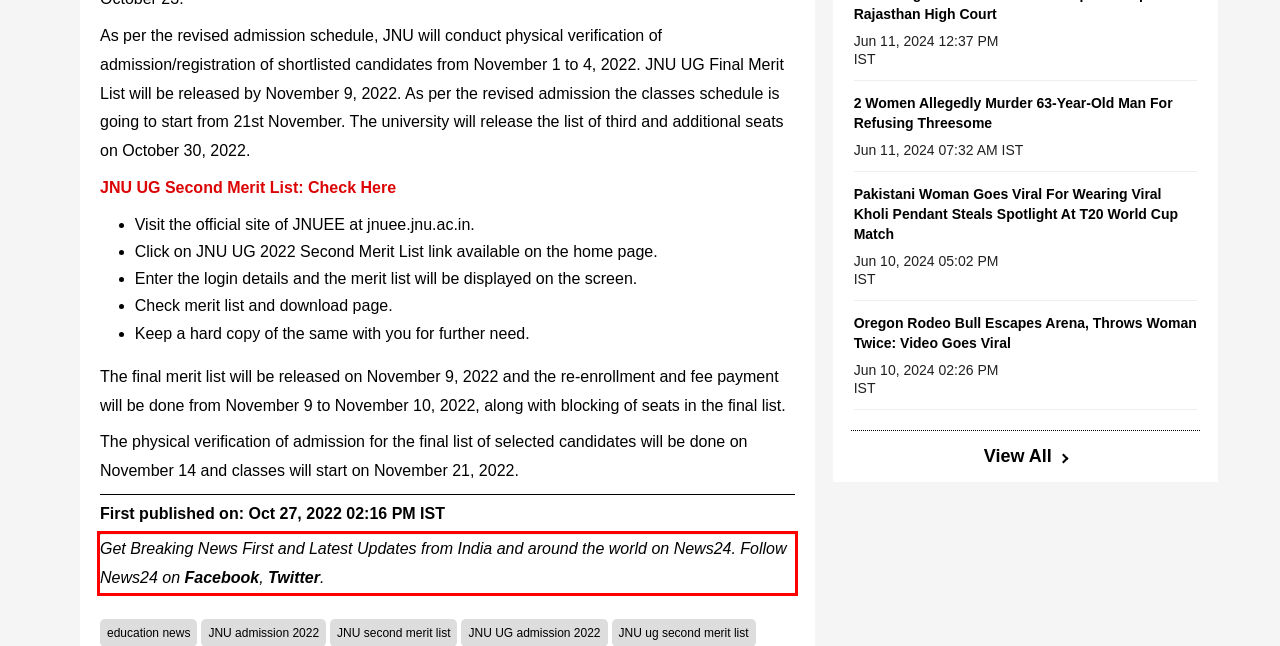Please examine the webpage screenshot containing a red bounding box and use OCR to recognize and output the text inside the red bounding box.

Get Breaking News First and Latest Updates from India and around the world on News24. Follow News24 on Facebook, Twitter.